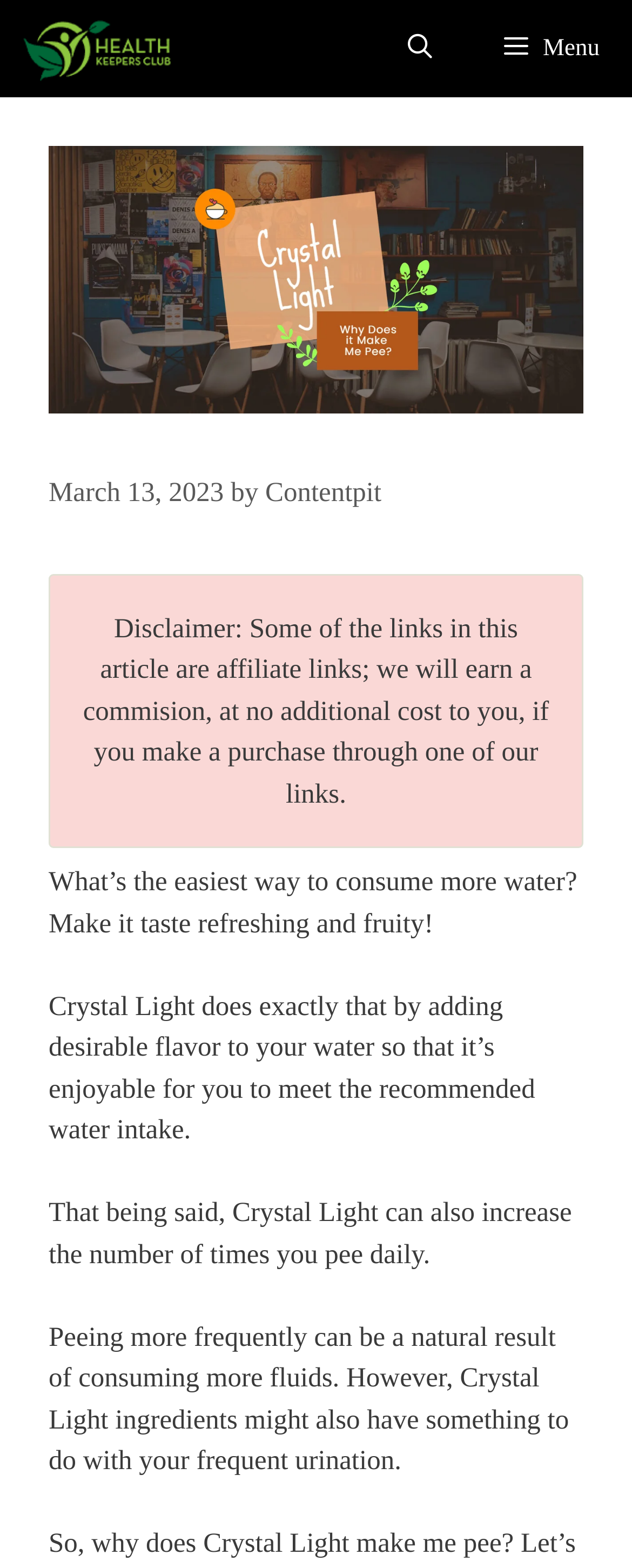What is the relationship between the author and the links in the article?
Please respond to the question with a detailed and informative answer.

The disclaimer at the top of the webpage states that some of the links in the article are affiliate links, meaning the author will earn a commission if a purchase is made through one of those links.